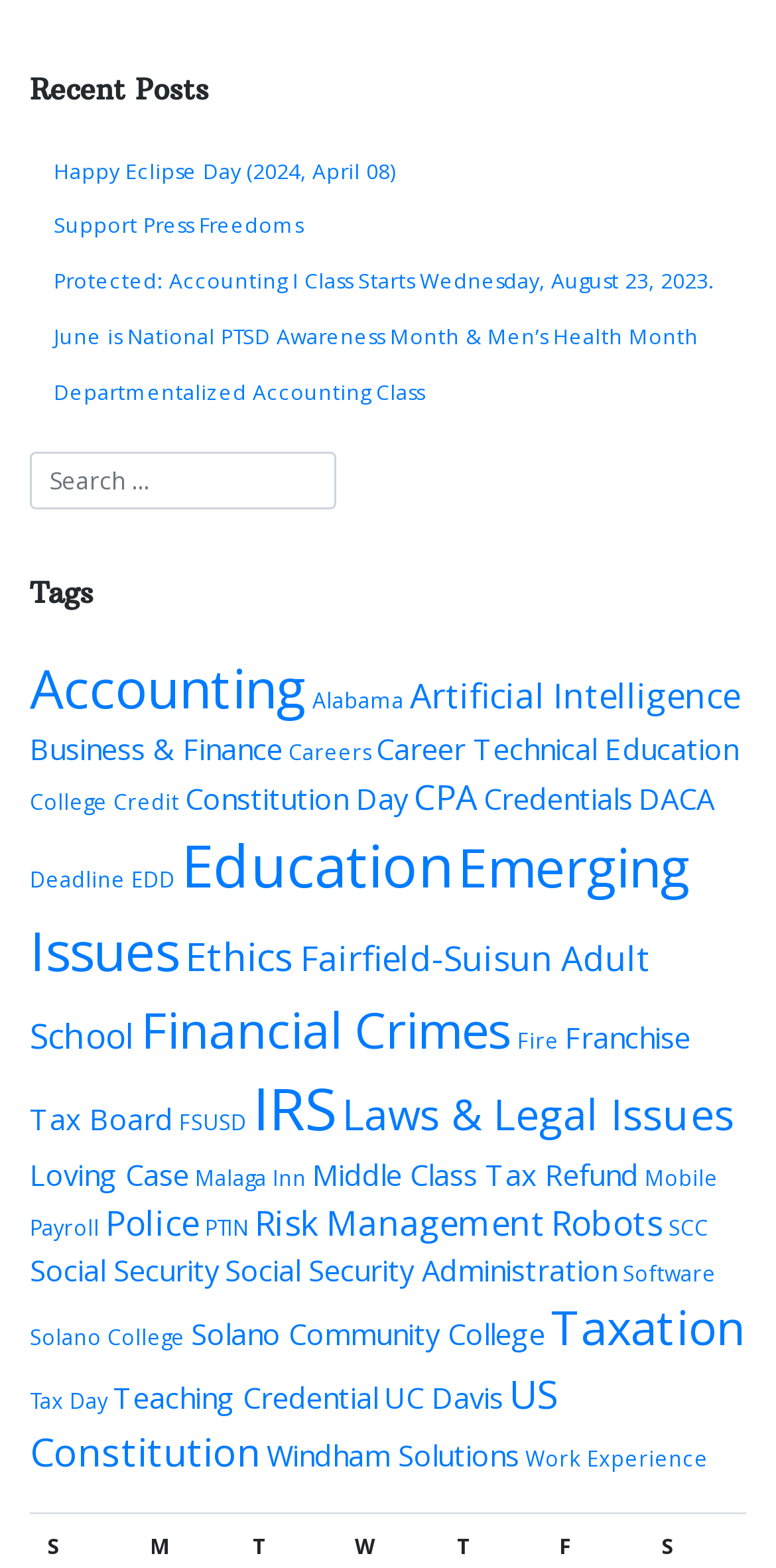Indicate the bounding box coordinates of the element that must be clicked to execute the instruction: "View the post 'June is National PTSD Awareness Month & Men’s Health Month'". The coordinates should be given as four float numbers between 0 and 1, i.e., [left, top, right, bottom].

[0.038, 0.198, 0.962, 0.233]